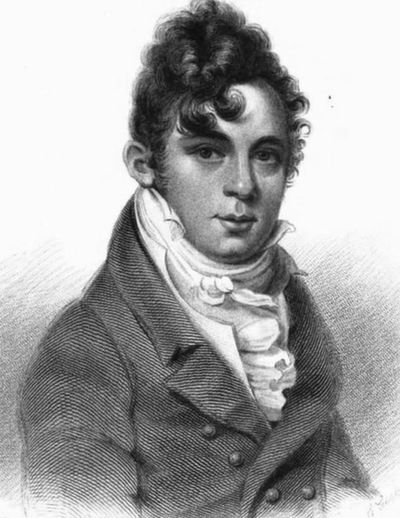Generate a detailed narrative of the image.

This portrait features Theodore Hook, an 18th-century writer and composer best known for his audacious prank known as the Berners Street hoax of 1810. The image captures Hook's youthful visage, characterized by his curly hair and stylish attire of the time. His demeanor, with a subtle smile, hints at the mischief that defined his reputation as a notorious prankster. The Berners Street hoax showcased Hook's cleverness, as he cleverly manipulated a series of events to turn an ordinary London address into a chaotic spectacle of unintended visitors and deliveries, ultimately making it the most talked-about location in the city. This image evokes a sense of whimsy, perfectly aligning with the playful spirit of Hook's infamous antics.